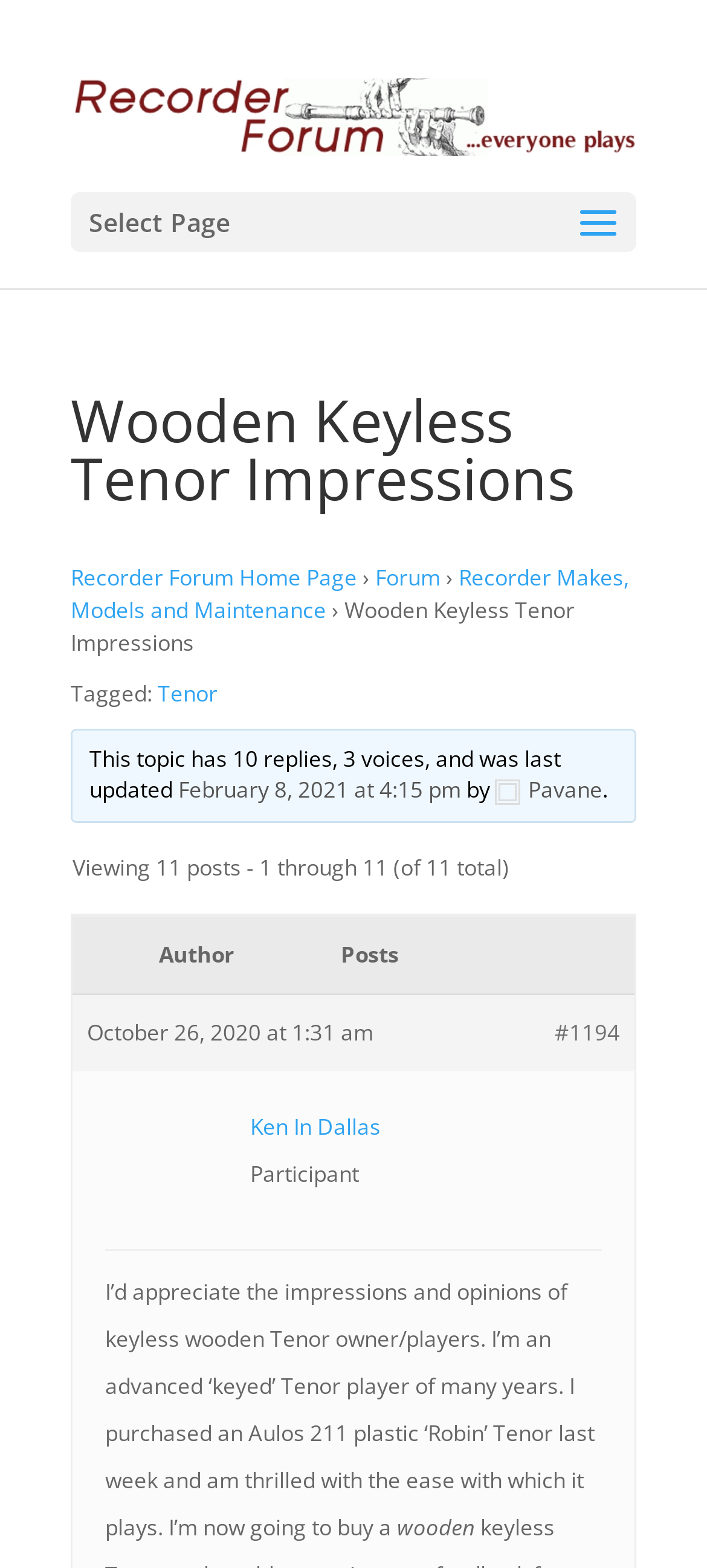Find the bounding box coordinates of the element you need to click on to perform this action: 'Read the topic tagged Tenor'. The coordinates should be represented by four float values between 0 and 1, in the format [left, top, right, bottom].

[0.223, 0.432, 0.308, 0.452]